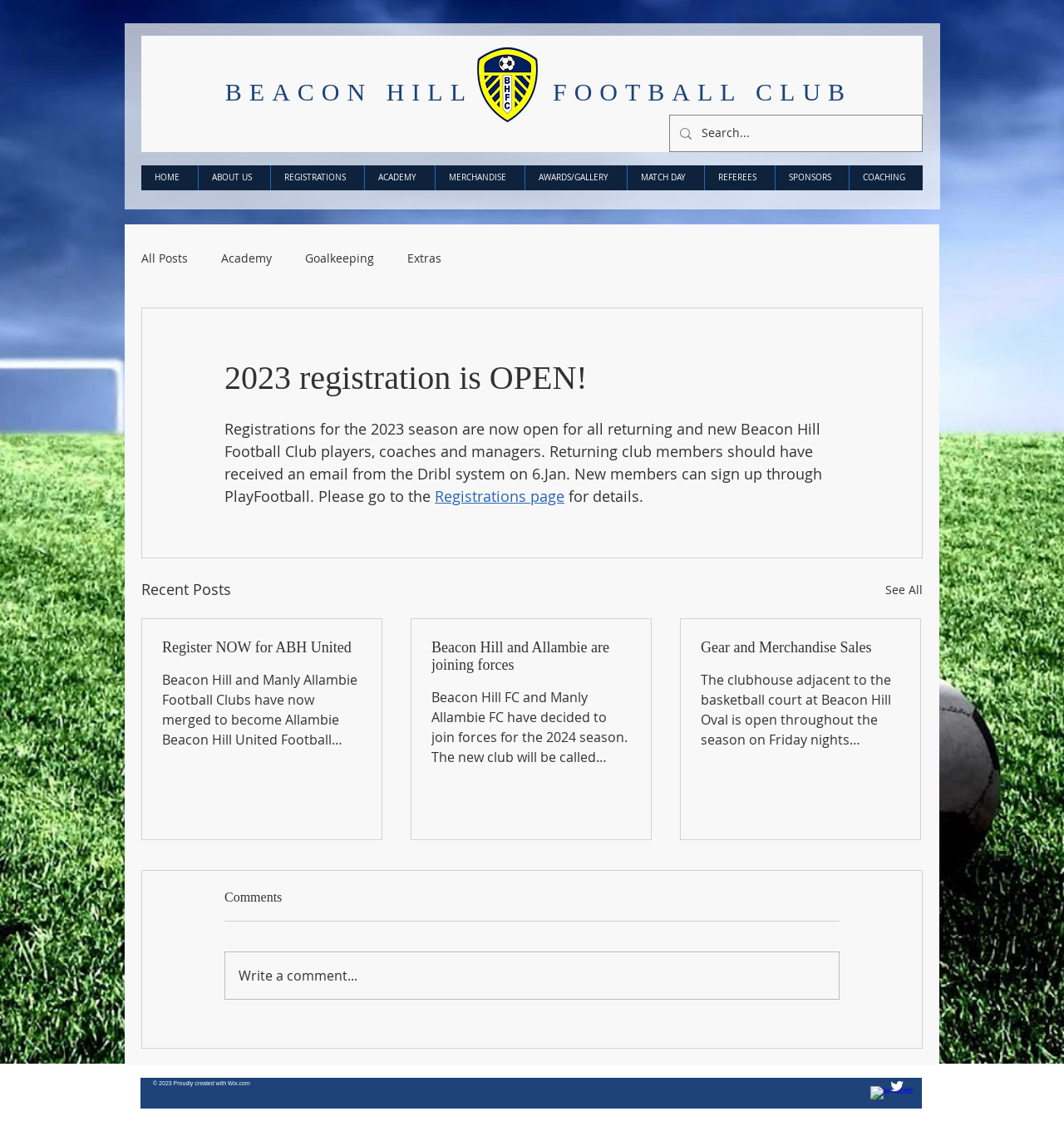What is the name of the new club formed by the merger of Beacon Hill and Manly Allambie?
Please answer the question as detailed as possible based on the image.

The name of the new club can be found in the text in the element with ID 505, which states that 'Beacon Hill and Manly Allambie Football Clubs have now merged to become Allambie Beacon Hill United Football Club, or ABH United for short'.